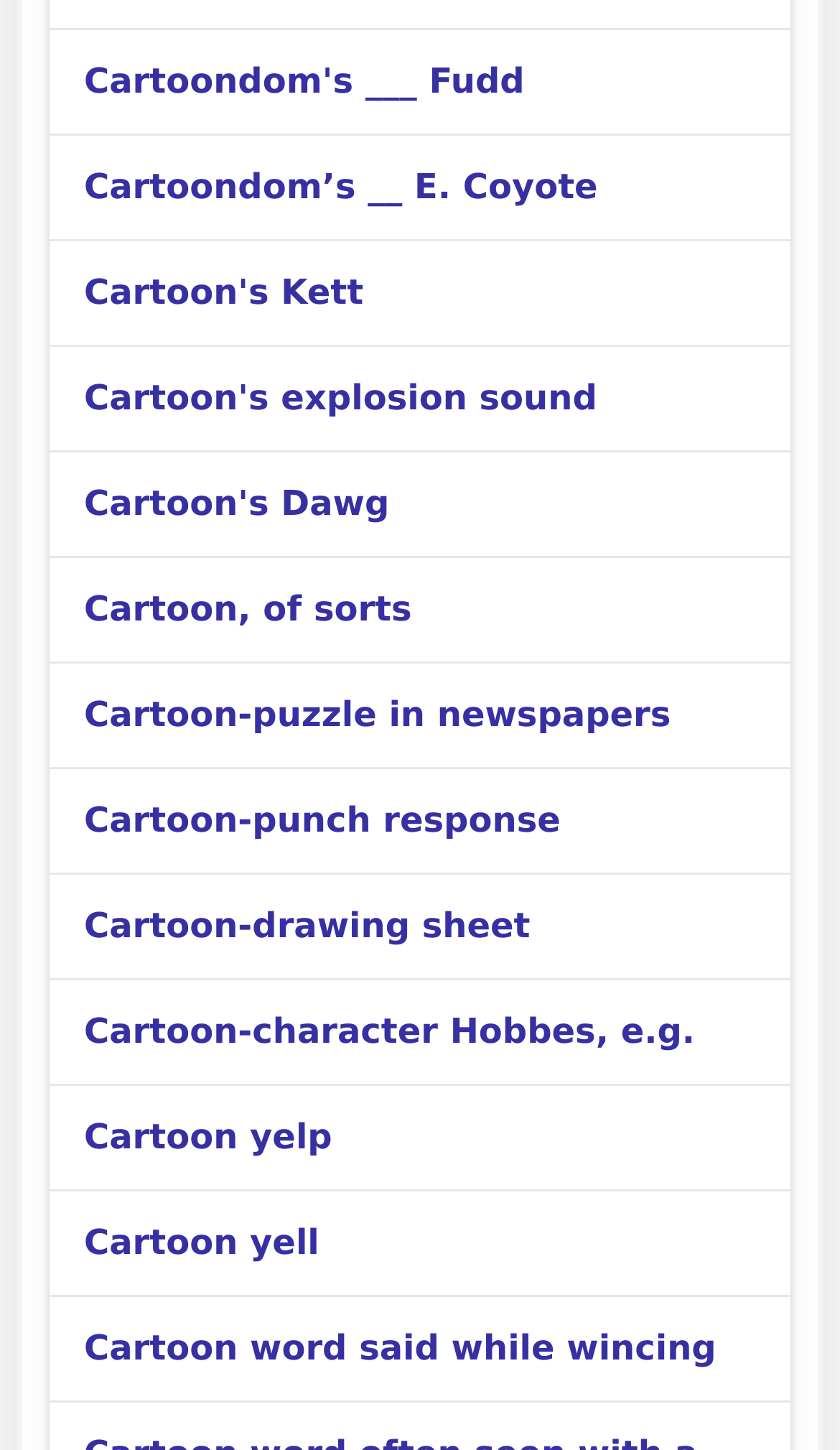Specify the bounding box coordinates of the area to click in order to execute this command: 'Click on Cartoondom's ___ Fudd'. The coordinates should consist of four float numbers ranging from 0 to 1, and should be formatted as [left, top, right, bottom].

[0.1, 0.042, 0.625, 0.07]